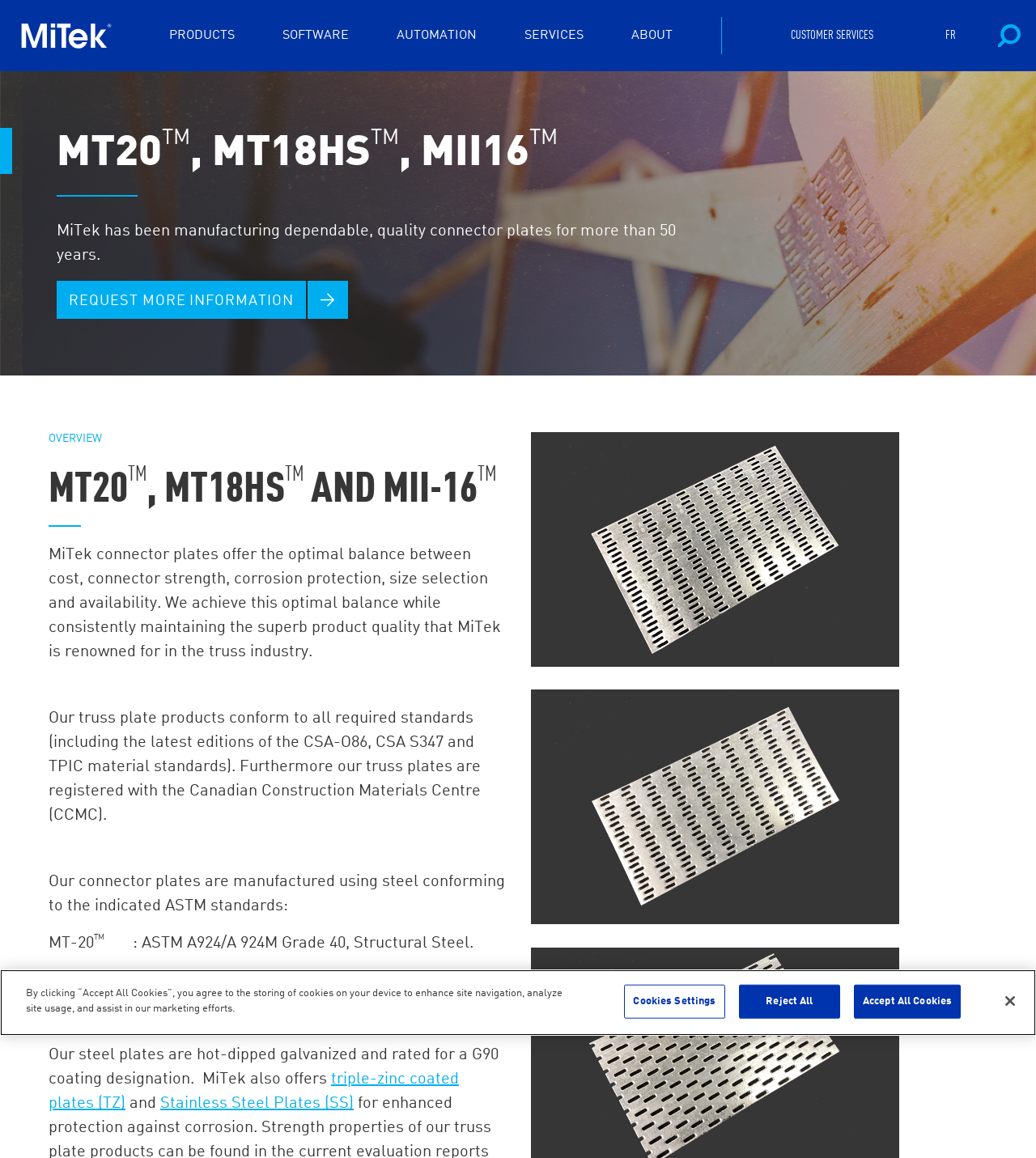Explain in detail what you observe on this webpage.

The webpage is about Standard MII16 from MiTek Canada. At the top left corner, there is a link to return to the homepage, accompanied by a small image. Next to it, there is a main navigation menu with five links: PRODUCTS, SOFTWARE, AUTOMATION, SERVICES, and ABOUT. 

On the right side of the main navigation menu, there is a utility navigation menu with three links: CUSTOMER SERVICES, FR, and a magnifying glass icon, which is a button. 

Below the navigation menus, there is a heading that reads "MT20TM, MT18HSTM, MII16TM" with three superscript symbols. Below this heading, there is a paragraph of text describing MiTek's connector plates, followed by a link to request more information. 

The next section is headed "OVERVIEW" and describes the features and benefits of MiTek's connector plates, including their conformance to industry standards and registration with the Canadian Construction Materials Centre. 

The following sections describe the specifications of three types of connector plates: MT-20, MT-18HS, and MII-16, including the ASTM standards they conform to and their coating designations. 

At the bottom of the page, there is a cookie banner with a privacy alert dialog that explains the use of cookies on the site and provides options to accept, reject, or customize cookie settings.